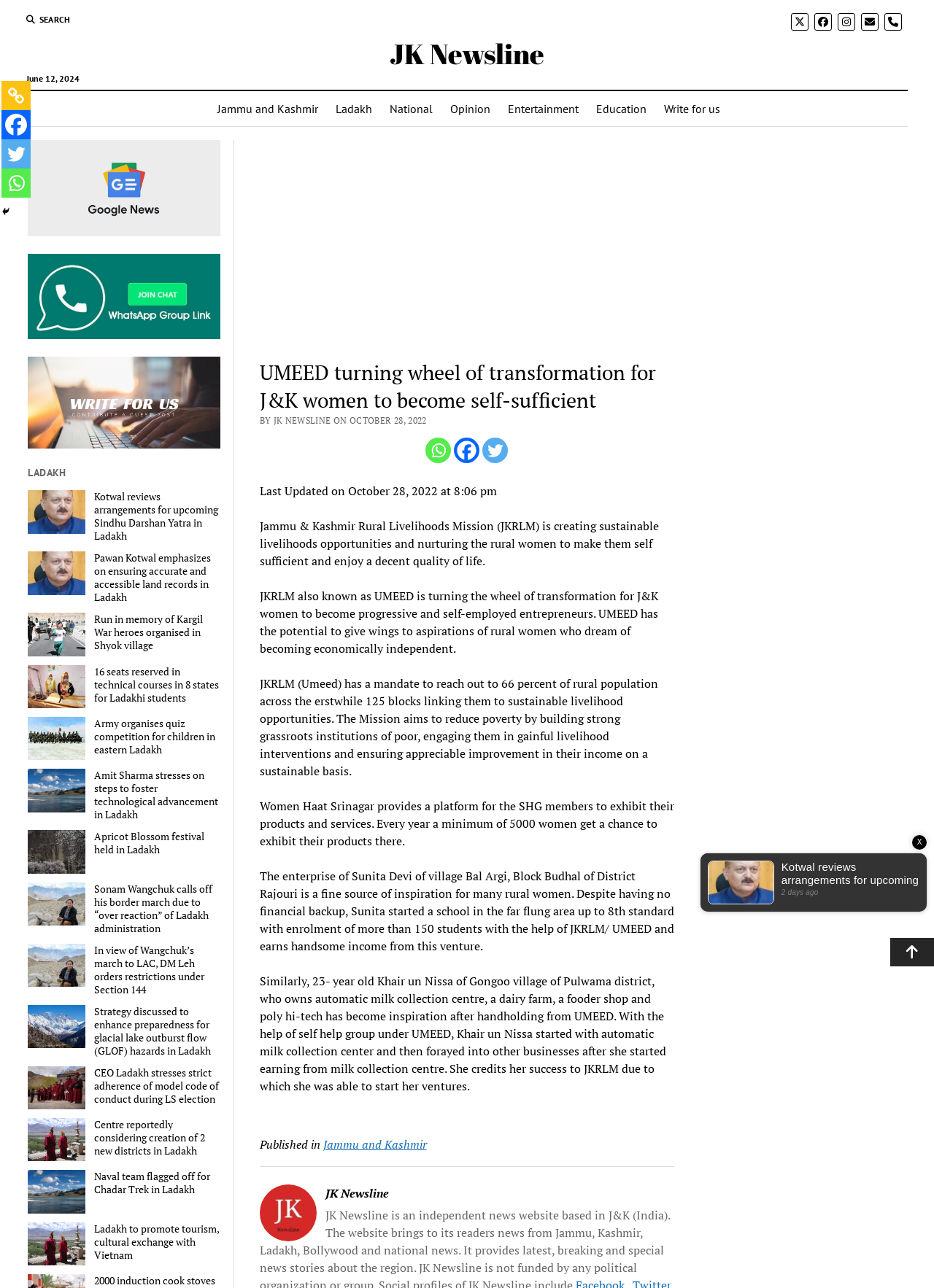Using a single word or phrase, answer the following question: 
What is the name of the village where Khair un Nissa owns an automatic milk collection centre?

Gongoo